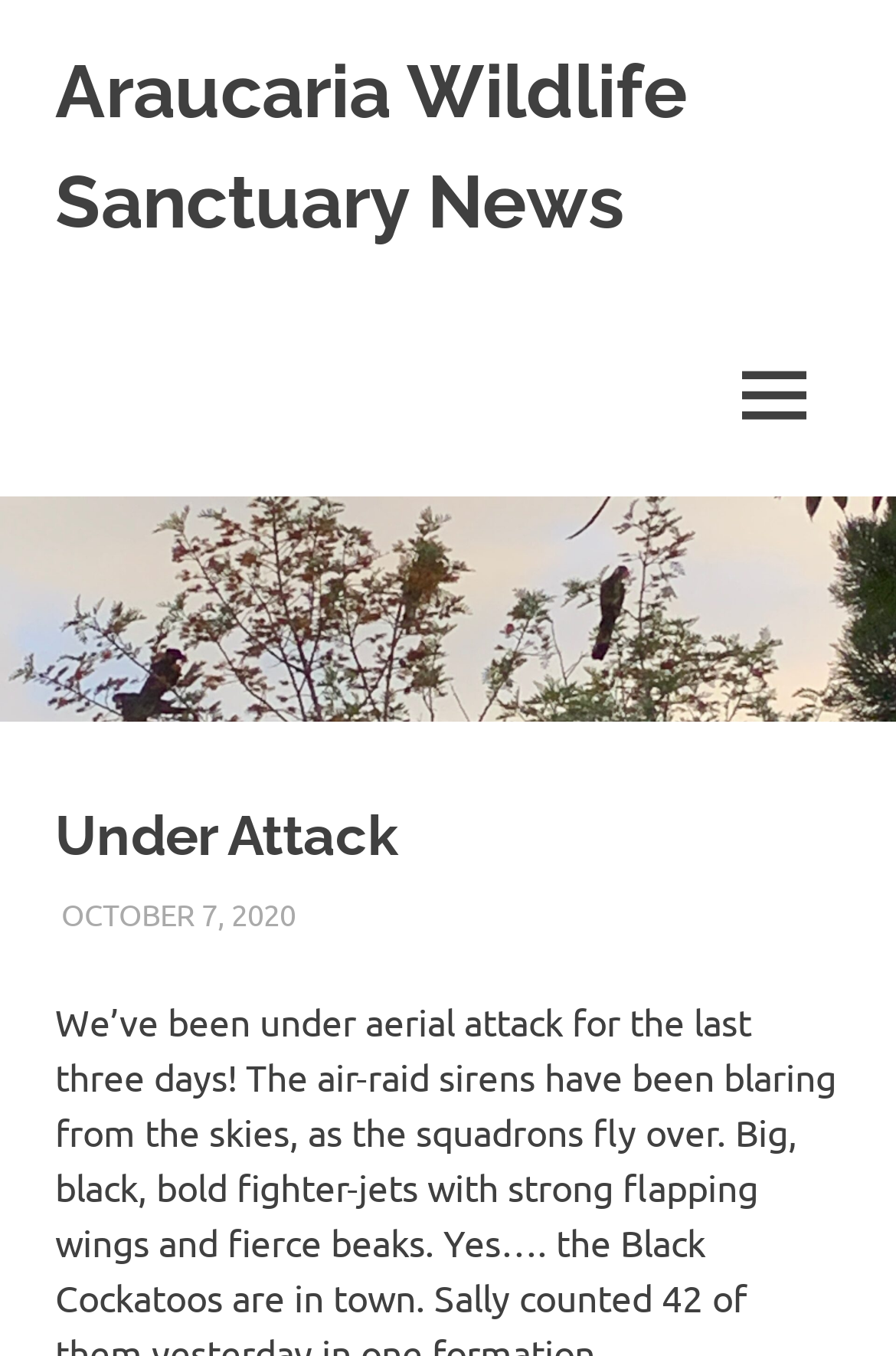What is the category of the post?
Carefully examine the image and provide a detailed answer to the question.

I found the answer by looking at the link element with the text 'UNCATEGORIZED' below the heading 'Under Attack', which suggests that it is the category of the post.